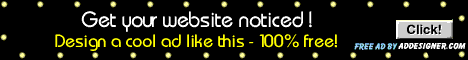Explain in detail what you see in the image.

The image features an eye-catching banner promoting a free service for creating advertisements, tailored to help users enhance their online visibility. The vibrant design includes an enthusiastic call to action, stating, "Get your website noticed!" Accompanied by the phrase "Design a cool ad like this - 100% free!" the banner conveys an inviting tone, encouraging engagement. The visual elements are highlighted against a contrasting dark background adorned with bright, playful dots, which further attract attention. A prominent clickable button labeled "Click!" directs interested users to utilize the service, underscoring its accessibility and user-friendly nature.